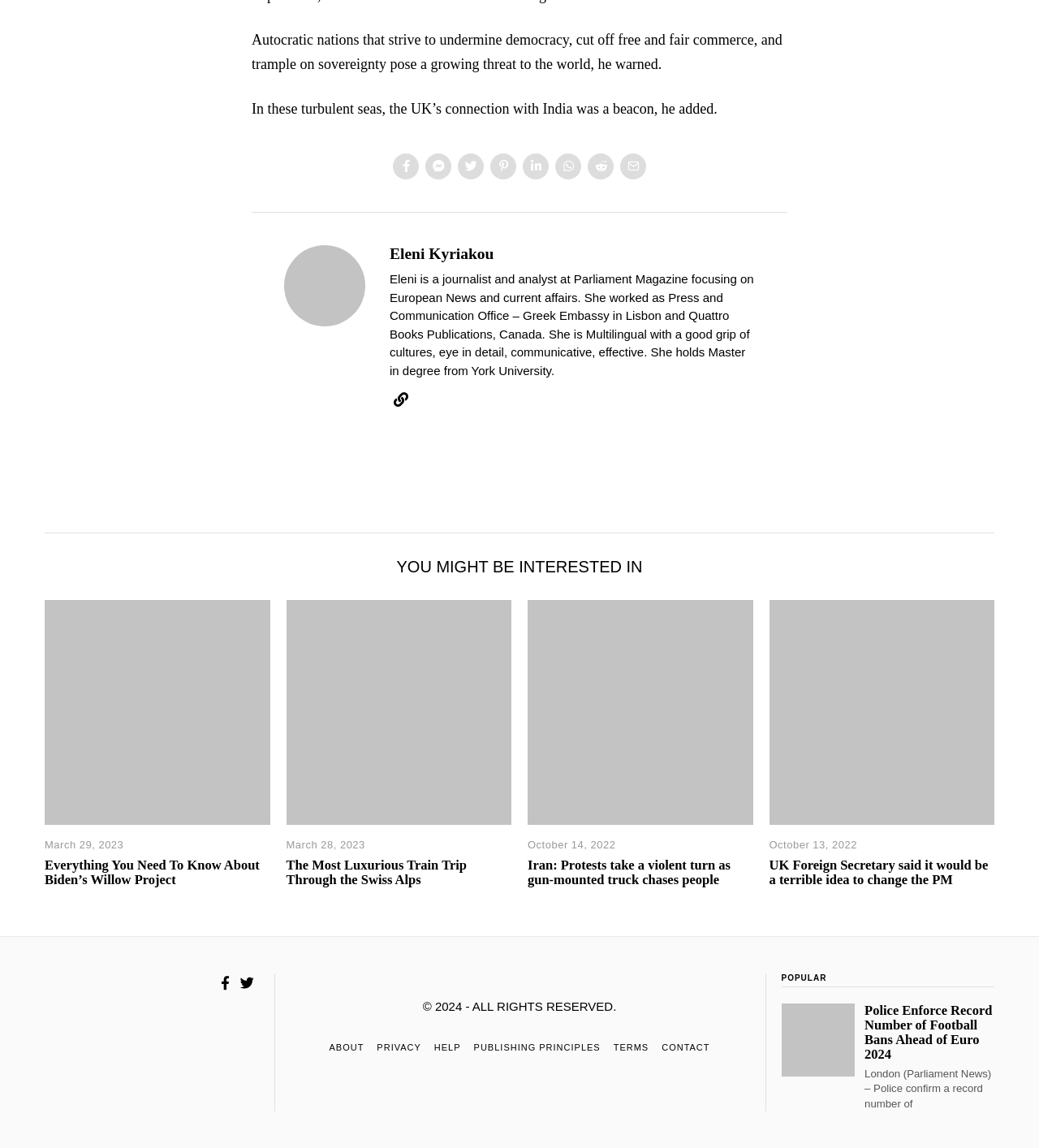What is the date of the article about Iran protests?
Could you give a comprehensive explanation in response to this question?

I found the date by looking at the section with the heading 'Iran: Protests take a violent turn as gun-mounted truck chases people' and reading the text next to it, which says 'October 14, 2022'.